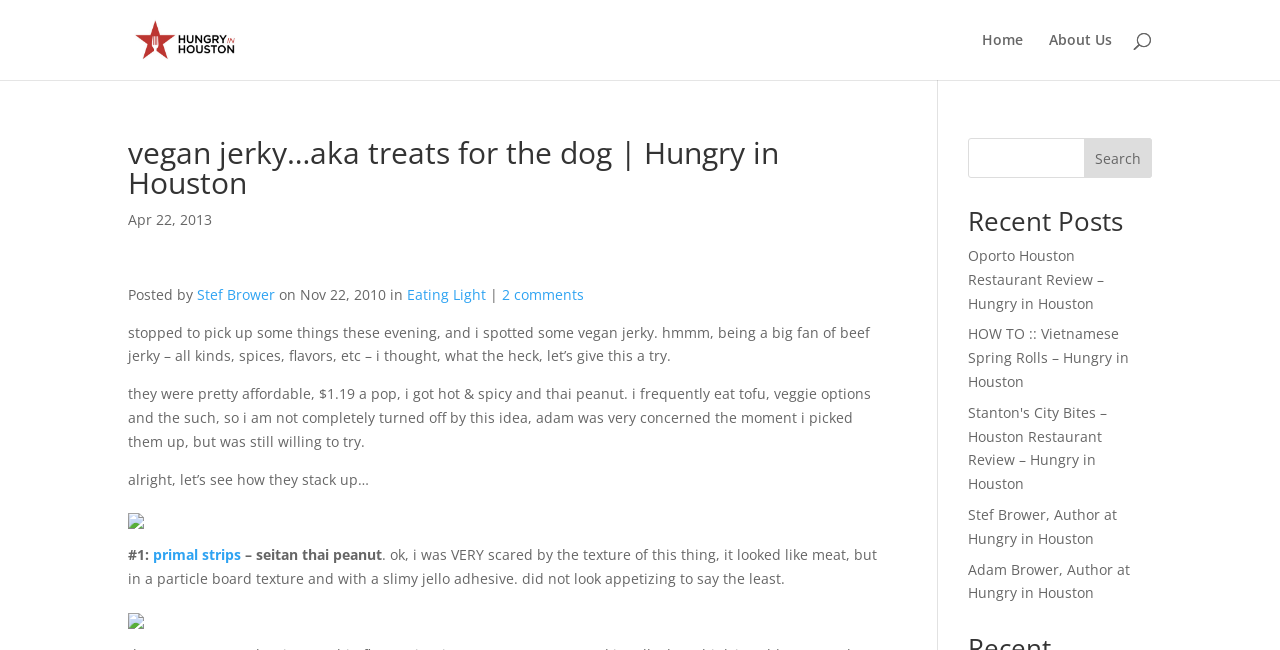Identify the bounding box for the given UI element using the description provided. Coordinates should be in the format (top-left x, top-left y, bottom-right x, bottom-right y) and must be between 0 and 1. Here is the description: parent_node: Search name="s"

[0.756, 0.212, 0.9, 0.274]